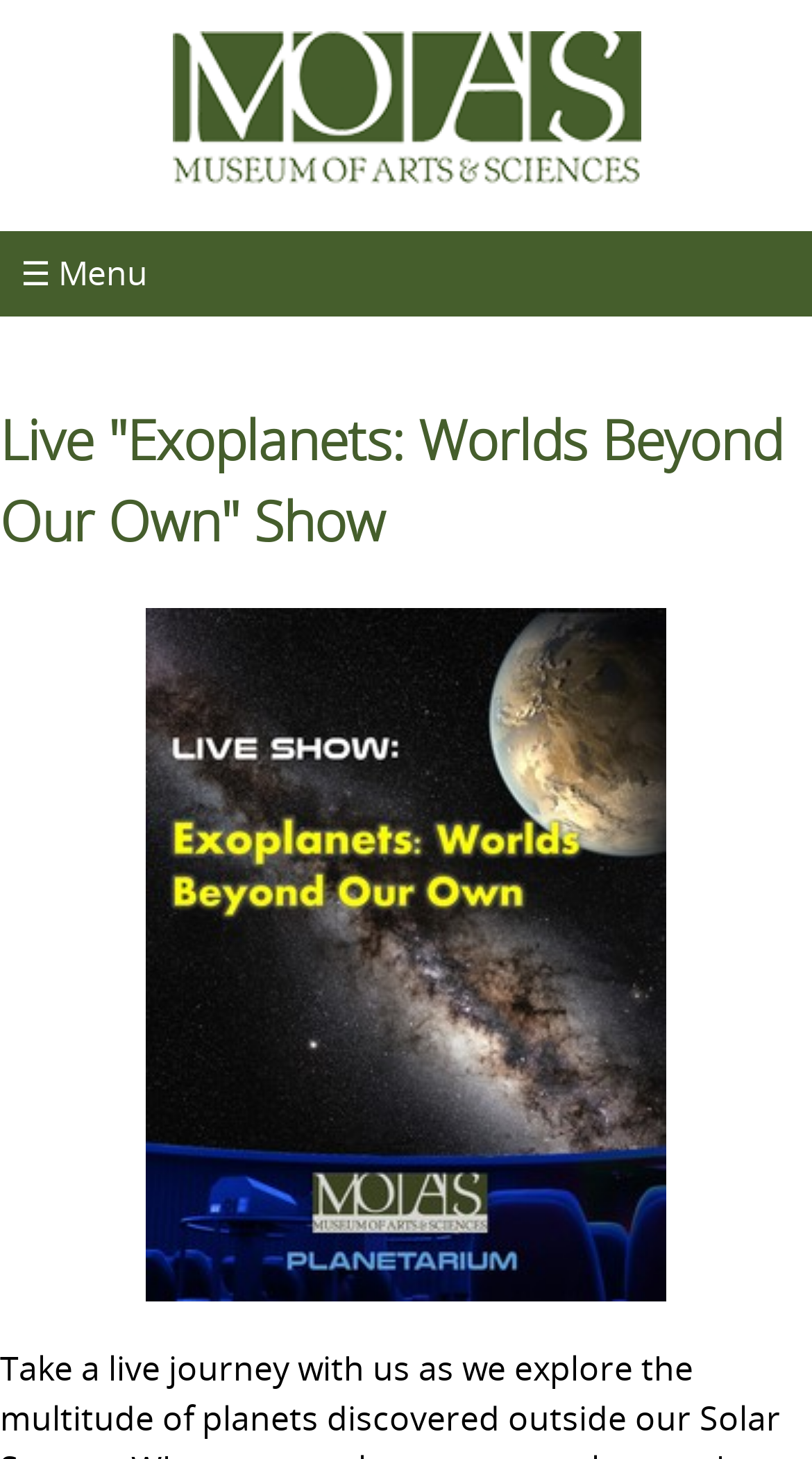From the webpage screenshot, identify the region described by Pelican. Provide the bounding box coordinates as (top-left x, top-left y, bottom-right x, bottom-right y), with each value being a floating point number between 0 and 1.

None